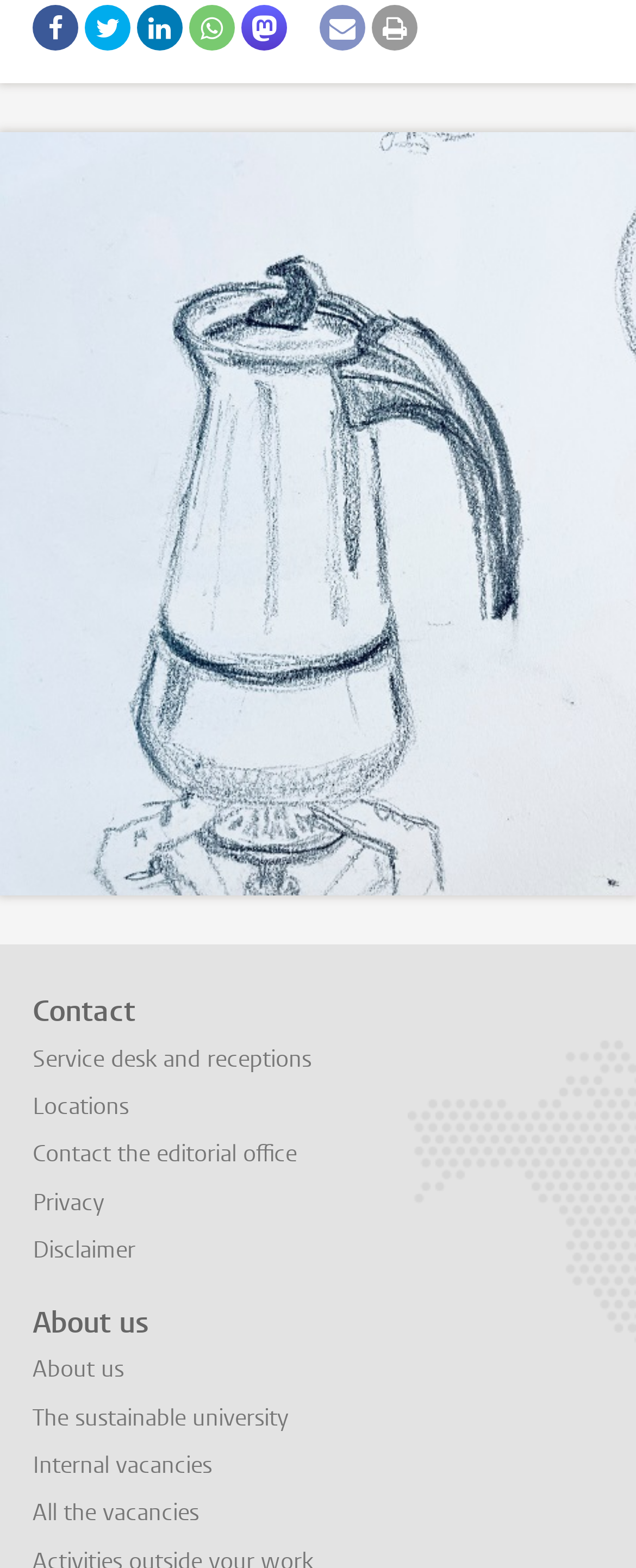What is the second link from the top right?
Please use the image to deliver a detailed and complete answer.

The second link from the top right is a link with the OCR text '', which is not a readable text. Therefore, I cannot determine what the link is for.